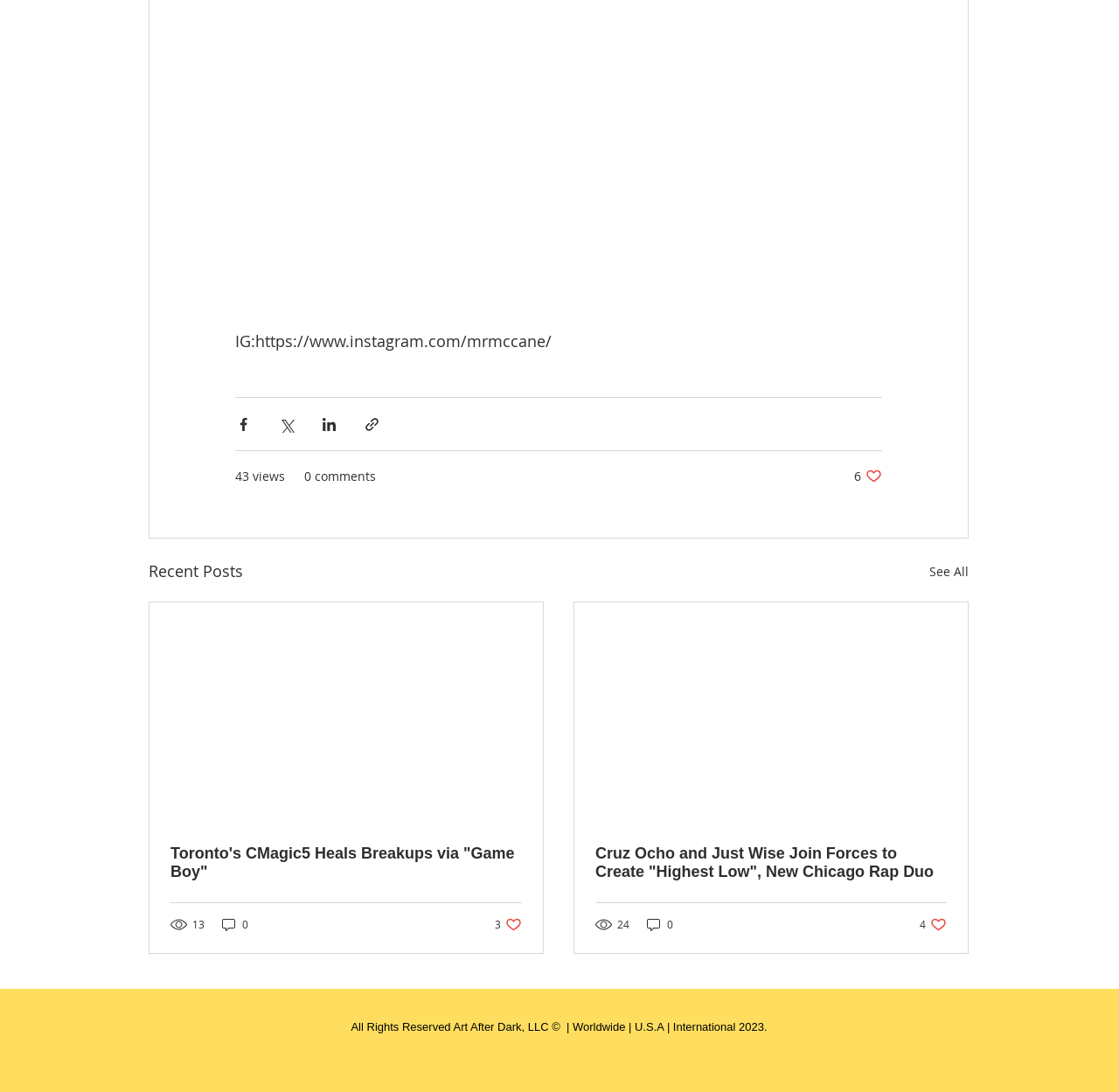Determine the bounding box coordinates of the clickable region to follow the instruction: "Share via Facebook".

[0.21, 0.381, 0.225, 0.396]